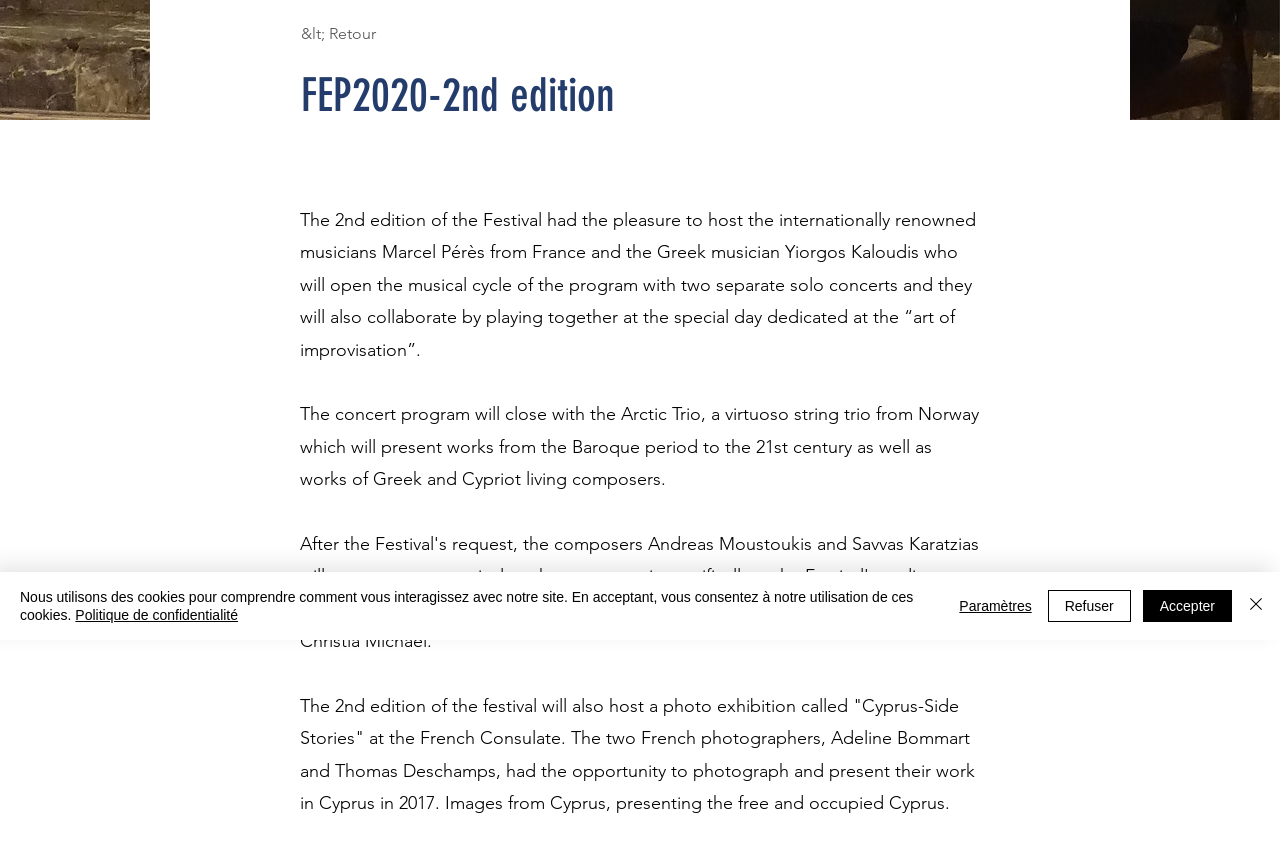Determine the bounding box for the UI element that matches this description: "Accepter".

[0.893, 0.694, 0.962, 0.732]